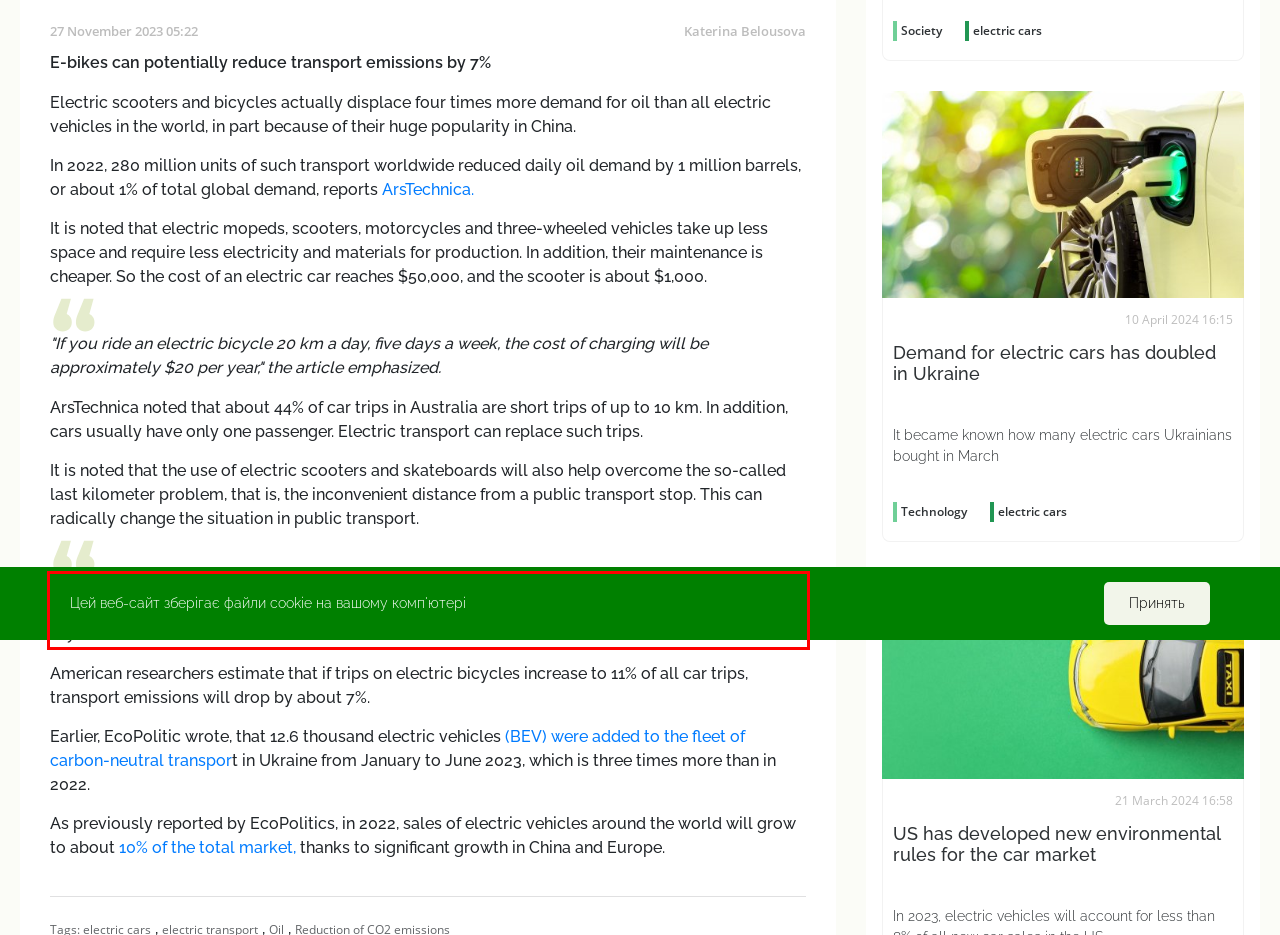Identify the red bounding box in the webpage screenshot and perform OCR to generate the text content enclosed.

"If you use electric micromobility, it can reduce urban emissions. A study of e-scooter drivers in Great Britain showed that these trips produce 45% less carbon dioxide than alternatives," the article says.